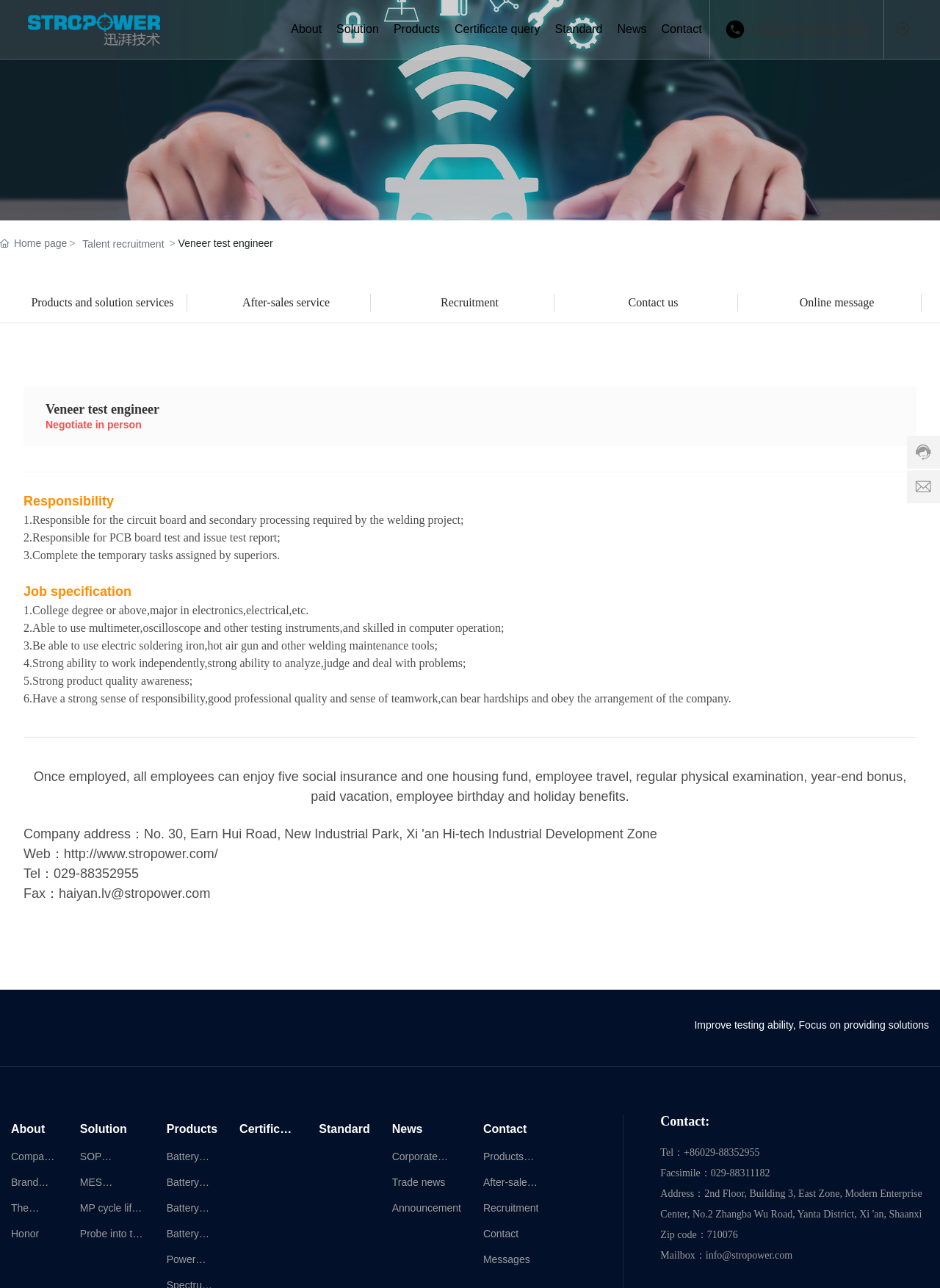Please answer the following question using a single word or phrase: 
What are the products offered by the company?

Battery testing systems